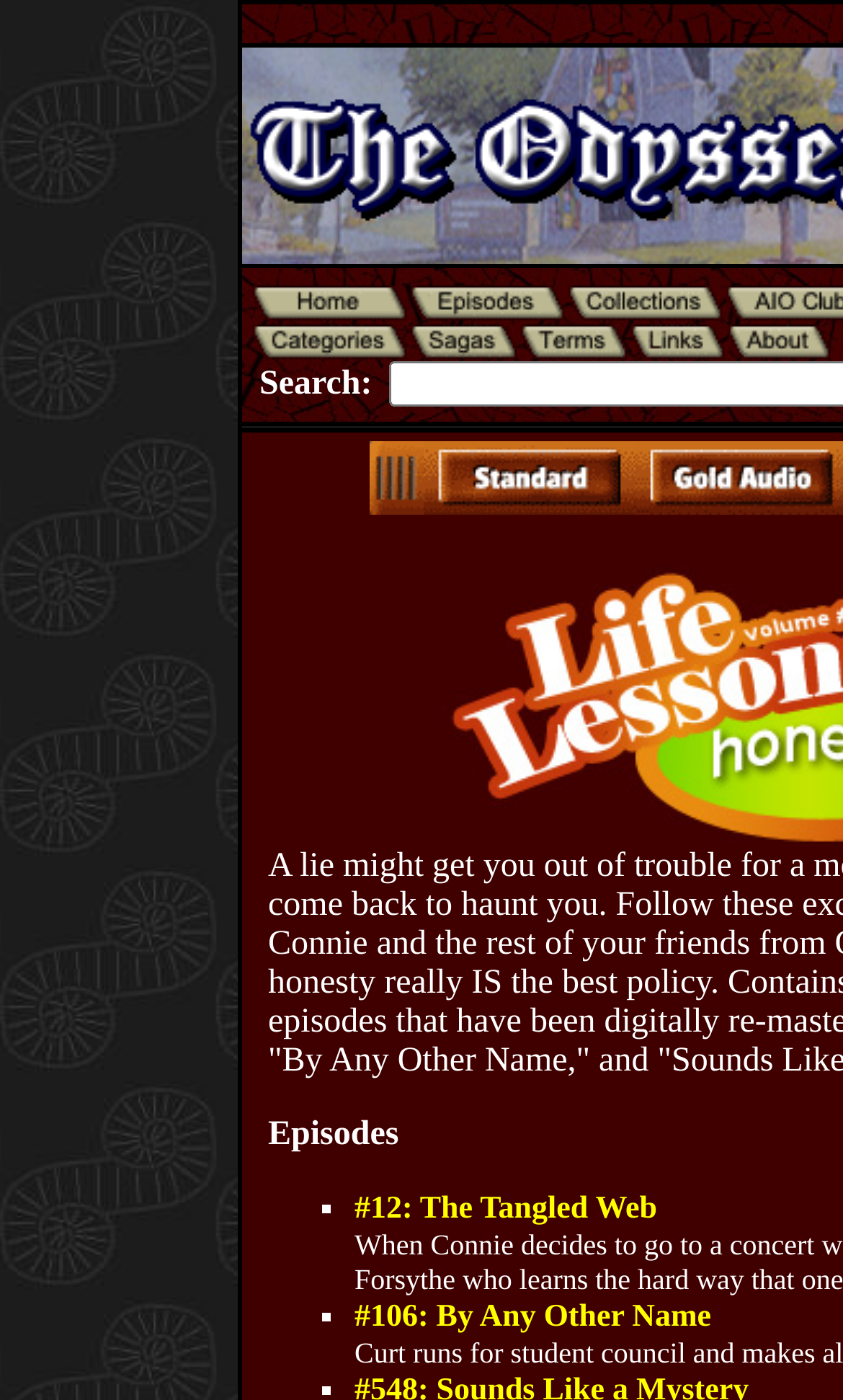Mark the bounding box of the element that matches the following description: "#12: The Tangled Web".

[0.421, 0.851, 0.779, 0.876]